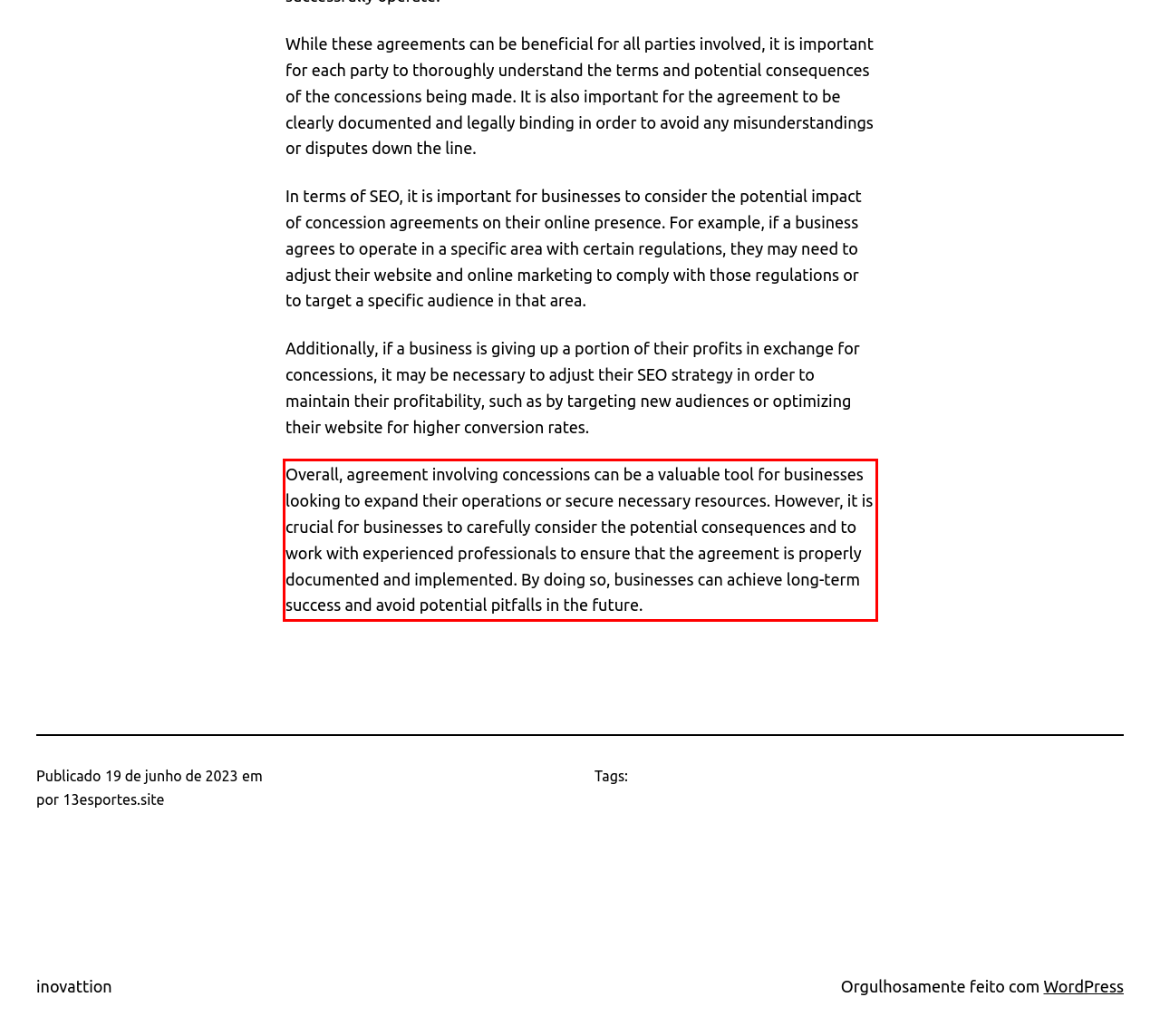You are provided with a screenshot of a webpage featuring a red rectangle bounding box. Extract the text content within this red bounding box using OCR.

Overall, agreement involving concessions can be a valuable tool for businesses looking to expand their operations or secure necessary resources. However, it is crucial for businesses to carefully consider the potential consequences and to work with experienced professionals to ensure that the agreement is properly documented and implemented. By doing so, businesses can achieve long-term success and avoid potential pitfalls in the future.